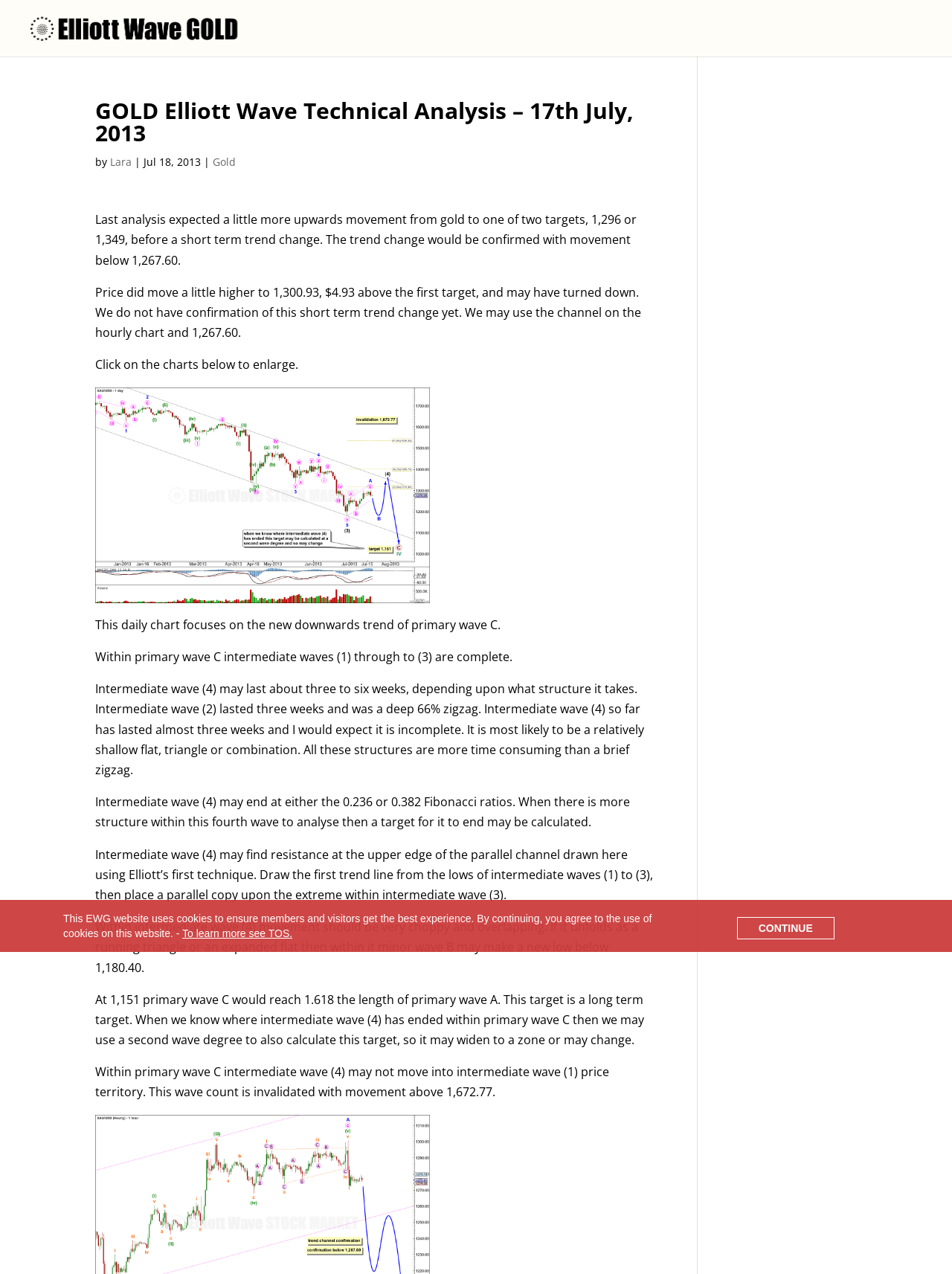Give a one-word or phrase response to the following question: What is the purpose of the channel on the hourly chart?

To confirm short term trend change